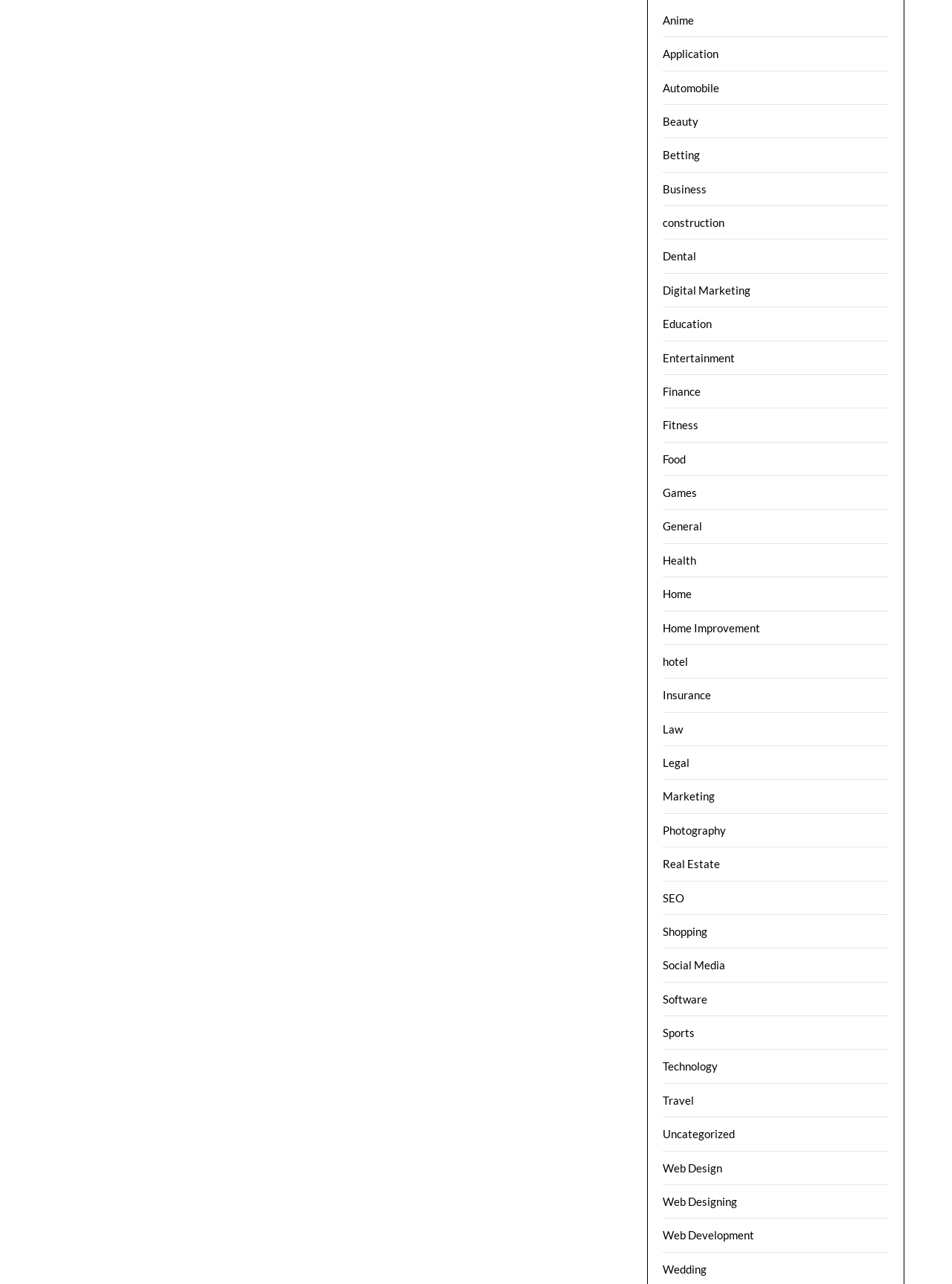Using the description: "hotel", determine the UI element's bounding box coordinates. Ensure the coordinates are in the format of four float numbers between 0 and 1, i.e., [left, top, right, bottom].

[0.696, 0.51, 0.723, 0.52]